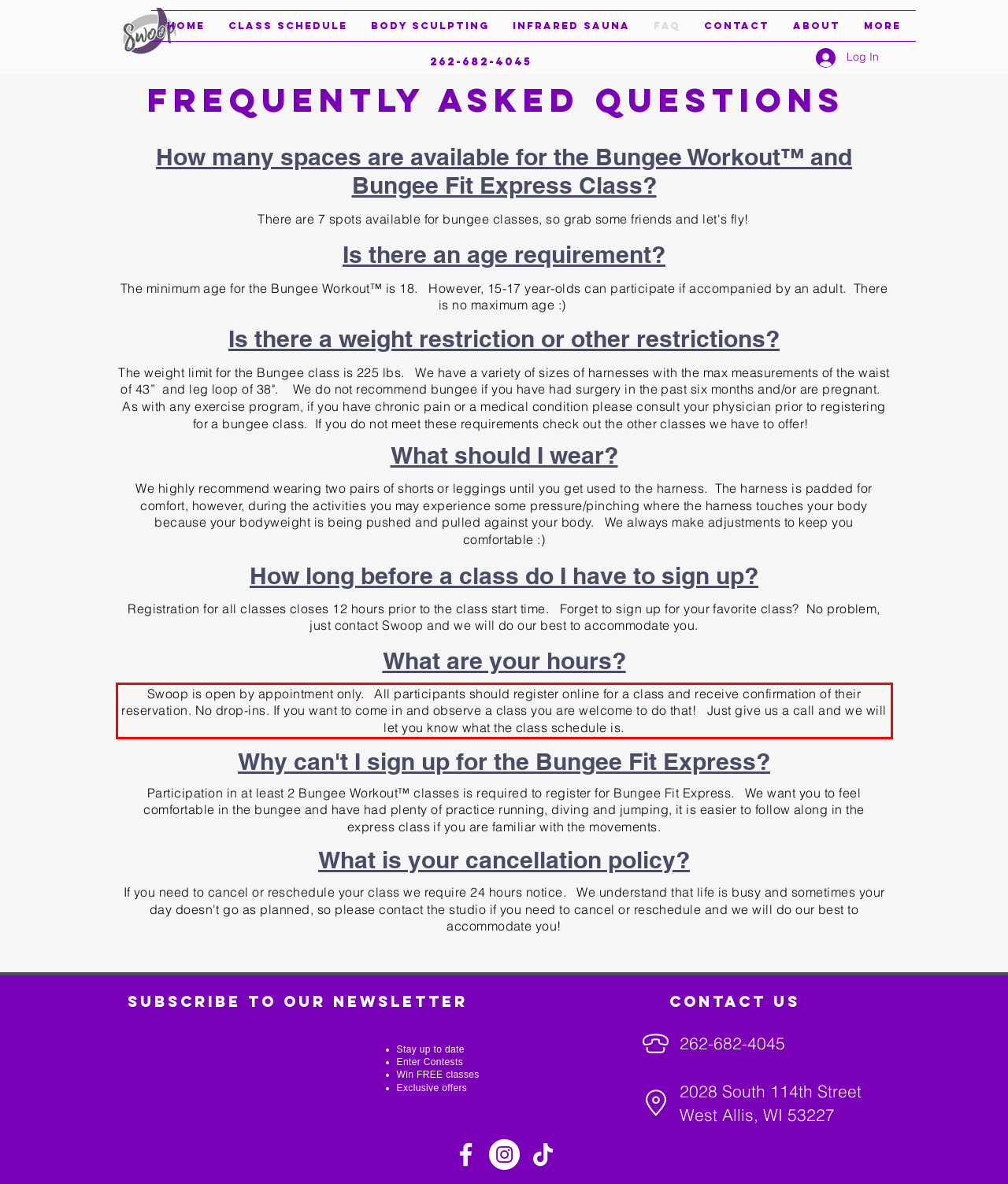Given a screenshot of a webpage, identify the red bounding box and perform OCR to recognize the text within that box.

Swoop is open by appointment only. All participants should register online for a class and receive confirmation of their reservation. No drop-ins. If you want to come in and observe a class you are welcome to do that! Just give us a call and we will let you know what the class schedule is.